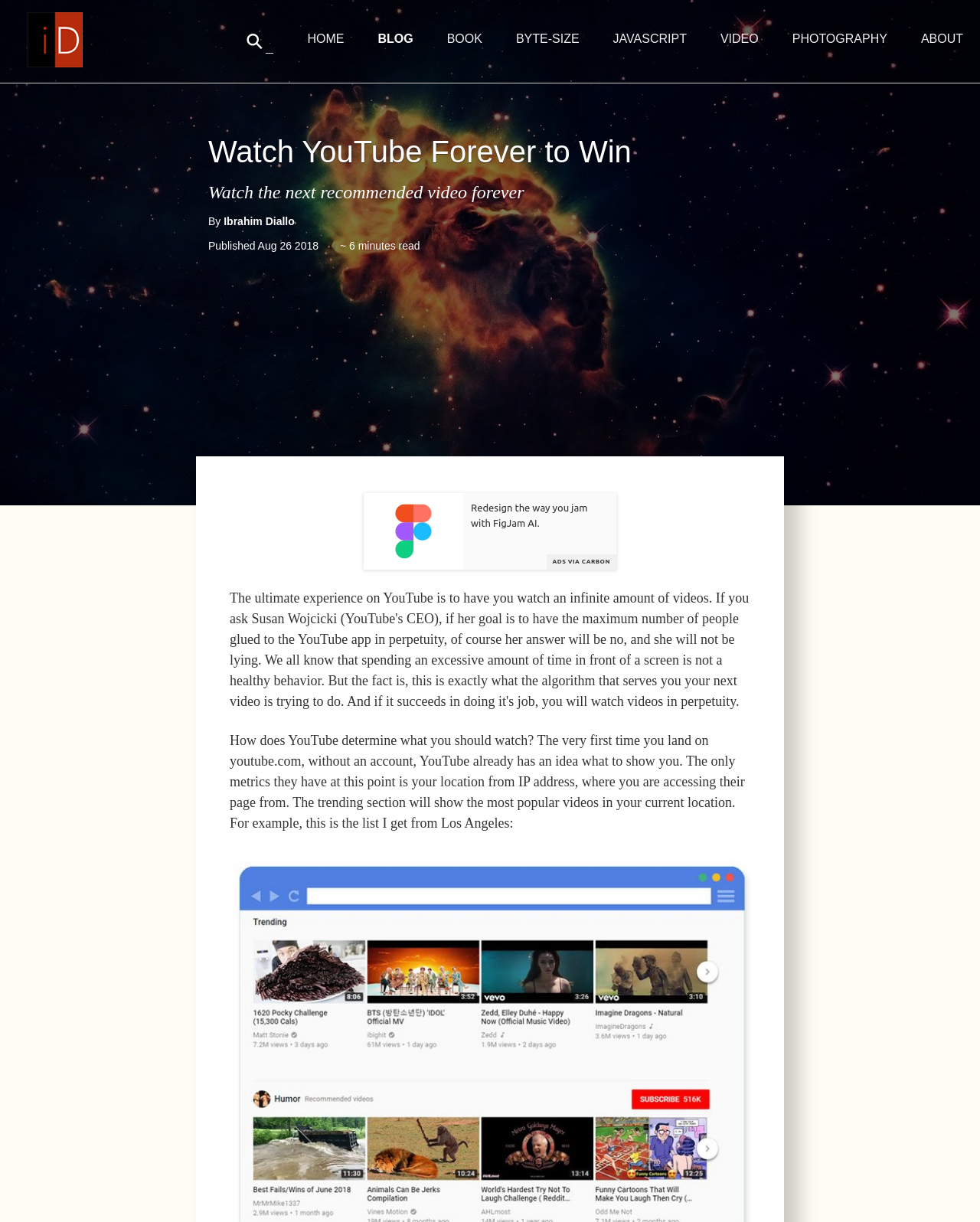Construct a comprehensive description capturing every detail on the webpage.

This webpage appears to be a blog post or article with a title "Watch YouTube Forever to Win". At the top left, there is a link to the author's profile, Ibrahim Diallo, accompanied by a small image. Next to it, there is a search box with a magnifying glass icon. 

The top navigation menu consists of seven links: HOME, BLOG, BOOK, BYTE-SIZE, JAVASCRIPT, VIDEO, and PHOTOGRAPHY, followed by an ABOUT link at the far right. 

Below the navigation menu, there is a large header section with the title "Watch YouTube Forever to Win" in bold font. This section also contains a blockquote with the text "Watch the next recommended video forever" and the author's name, Ibrahim Diallo. The publication date, "Aug 26 2018", and the estimated reading time, "~ 6 minutes read", are also displayed.

The main content of the article starts with a paragraph discussing how YouTube determines what to show users when they first visit the website. The text explains that YouTube uses the user's location from their IP address to display popular videos in their area.

There are two advertisements on the page, one with the text "ads via Carbon" and another with the text "Redesign the way you jam with FigJam AI." Both ads have accompanying images.